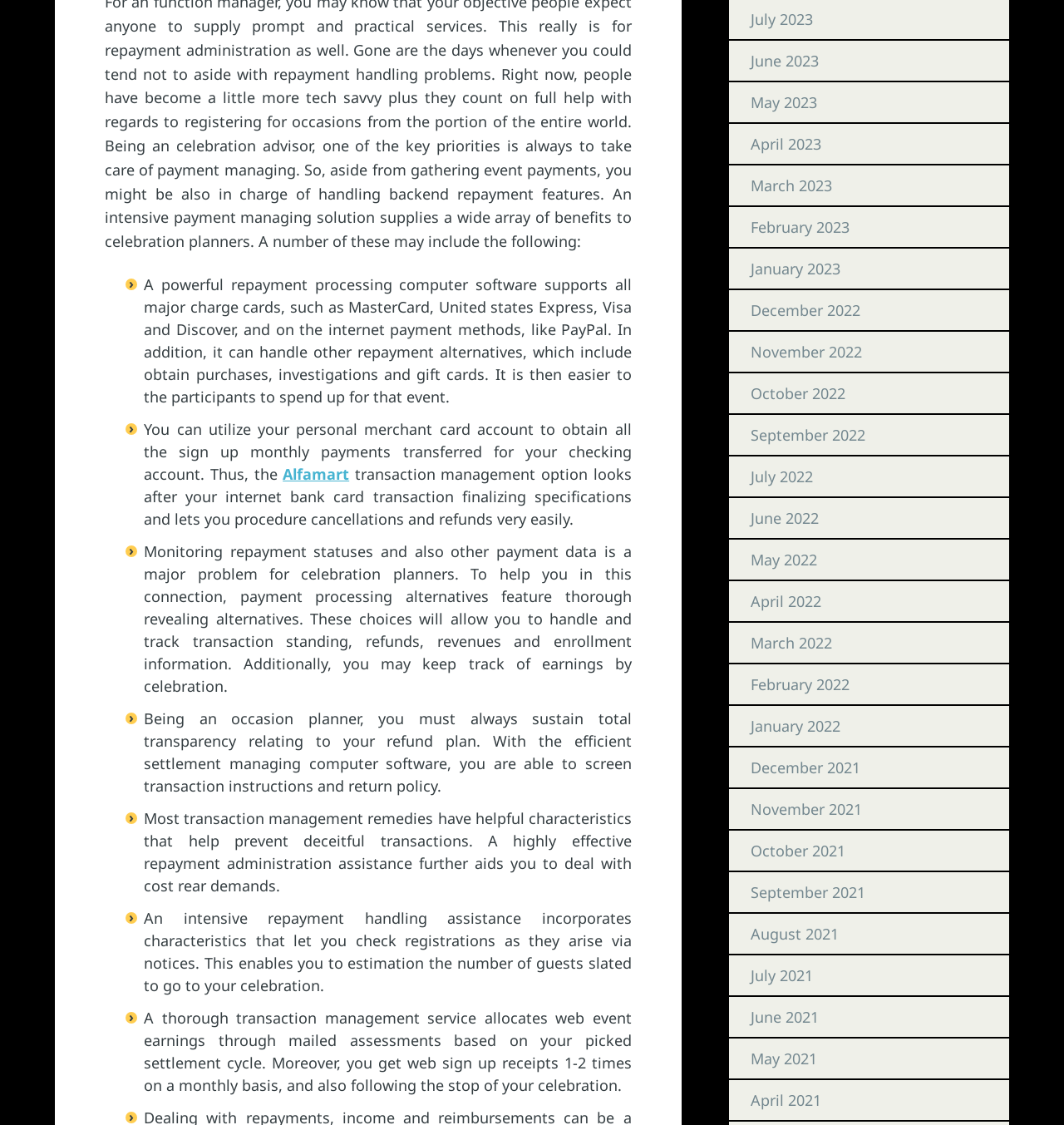Specify the bounding box coordinates of the area to click in order to follow the given instruction: "Check the 'June 2022' link."

[0.706, 0.452, 0.77, 0.469]